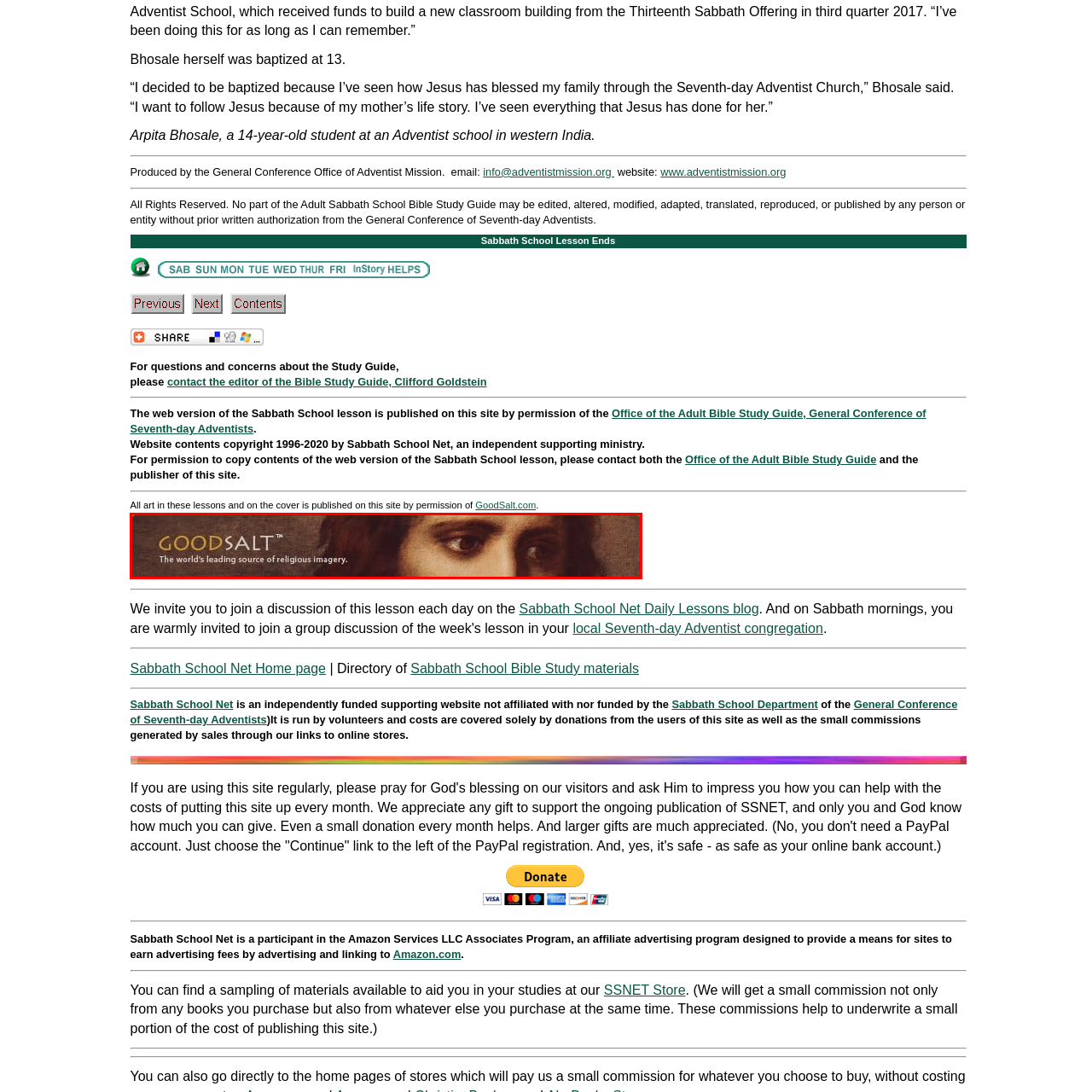Refer to the image contained within the red box, What is the aesthetic of the background?
 Provide your response as a single word or phrase.

Traditional and reverent